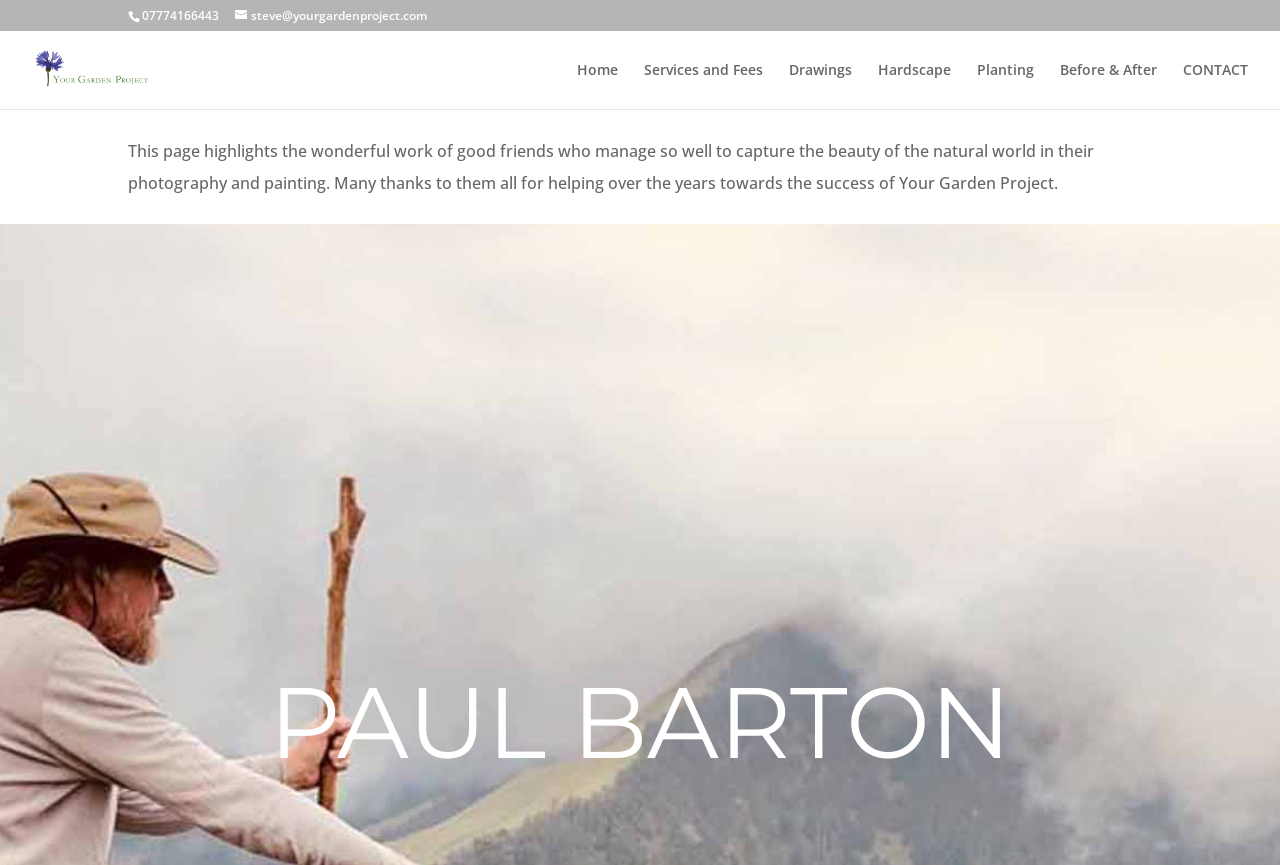Locate the bounding box of the UI element described in the following text: "Learn more about us".

None